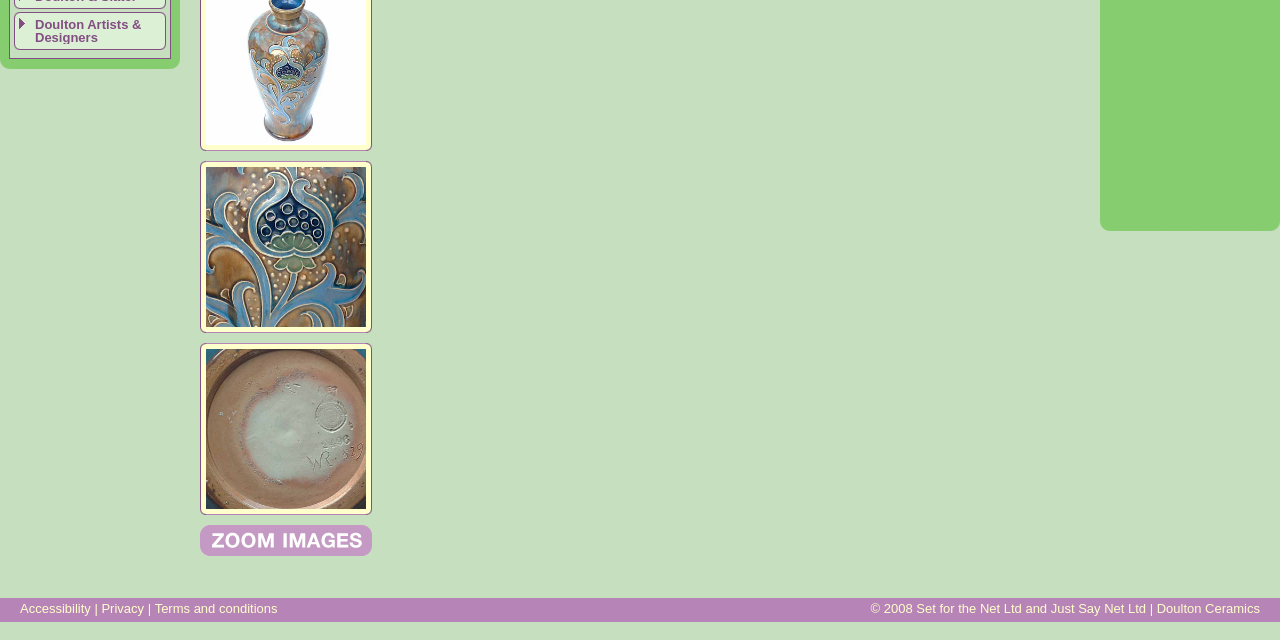Please predict the bounding box coordinates (top-left x, top-left y, bottom-right x, bottom-right y) for the UI element in the screenshot that fits the description: Privacy

[0.079, 0.939, 0.113, 0.962]